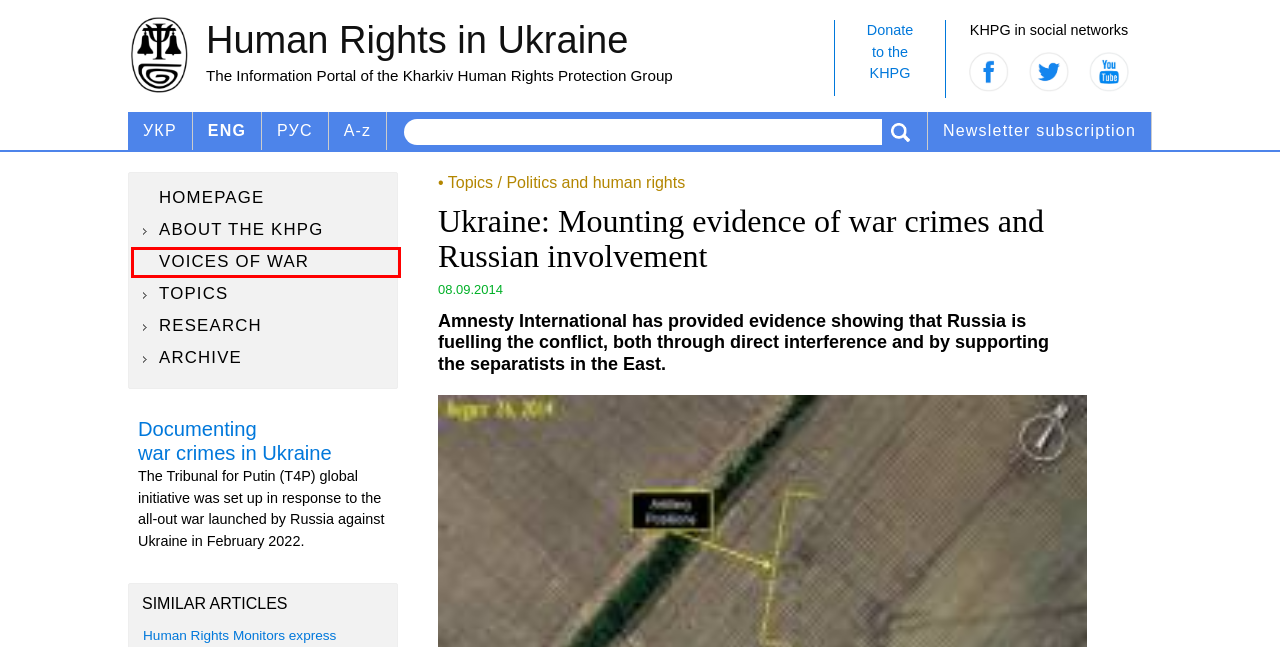Given a screenshot of a webpage with a red bounding box, please pick the webpage description that best fits the new webpage after clicking the element inside the bounding box. Here are the candidates:
A. About the KHPG
B. Archive
C. Human rights in Ukraine — website of the Kharkiv Human Rights Protection Group
D. Права человека в Украине — сайт Харьковской правозащитной группы
E. T4P — Documenting war crimes in Ukraine
F. Voices of war
G. Politics and human rights
H. Topics

F